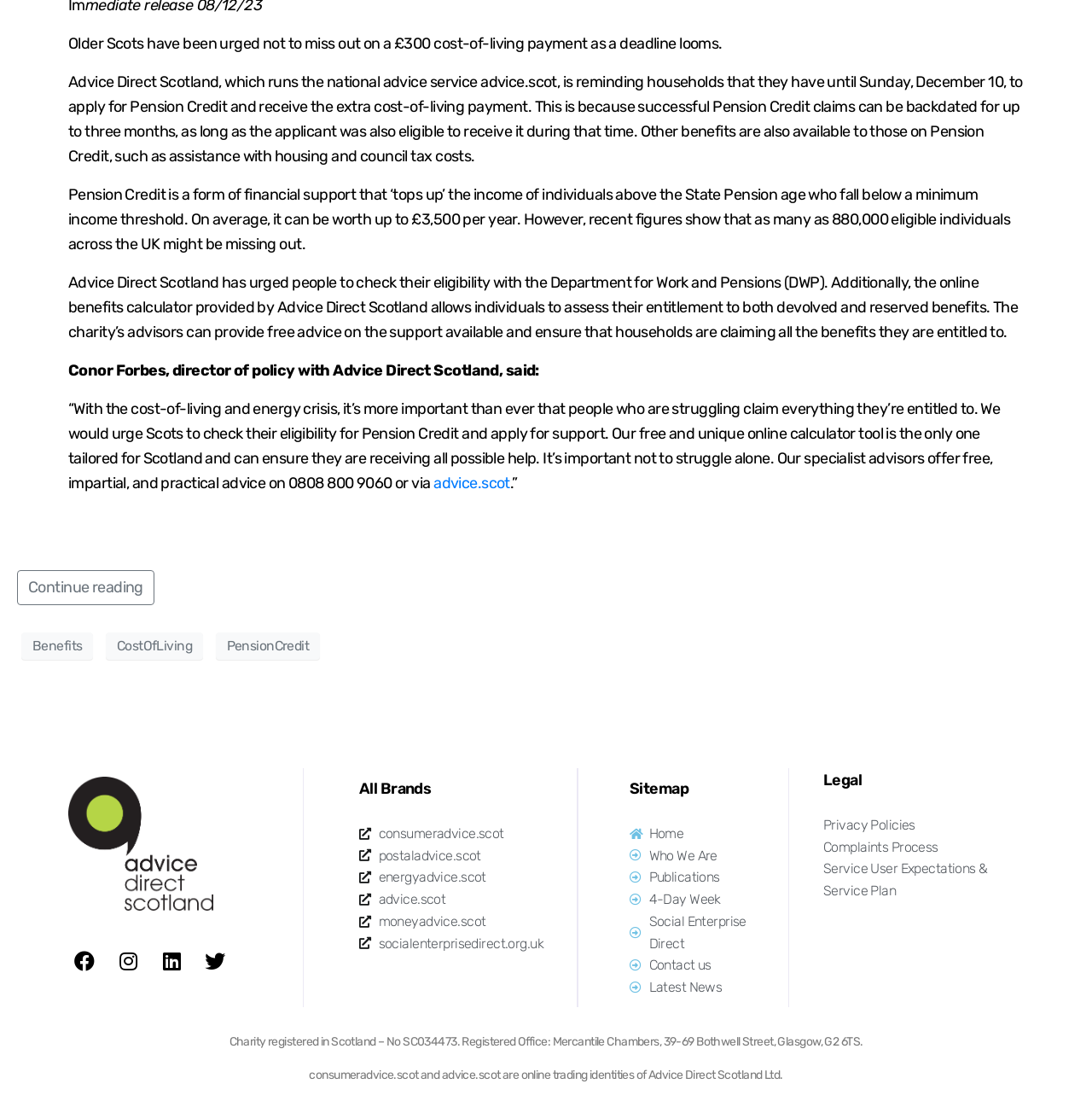Please identify the bounding box coordinates for the region that you need to click to follow this instruction: "Search the site".

None